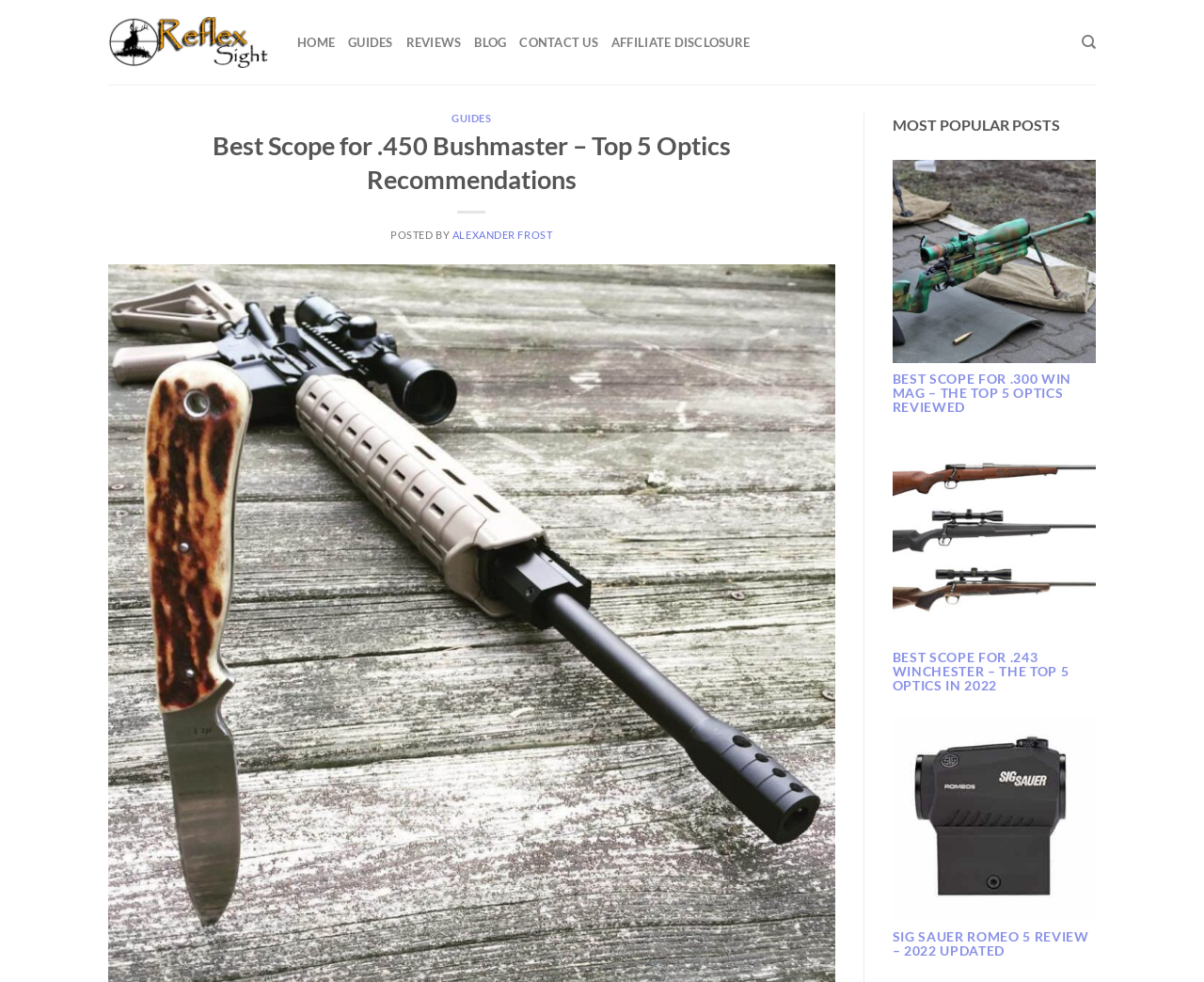Determine the bounding box coordinates for the clickable element to execute this instruction: "View the 'Sig Sauer Romeo 5 review'". Provide the coordinates as four float numbers between 0 and 1, i.e., [left, top, right, bottom].

[0.741, 0.827, 0.91, 0.845]